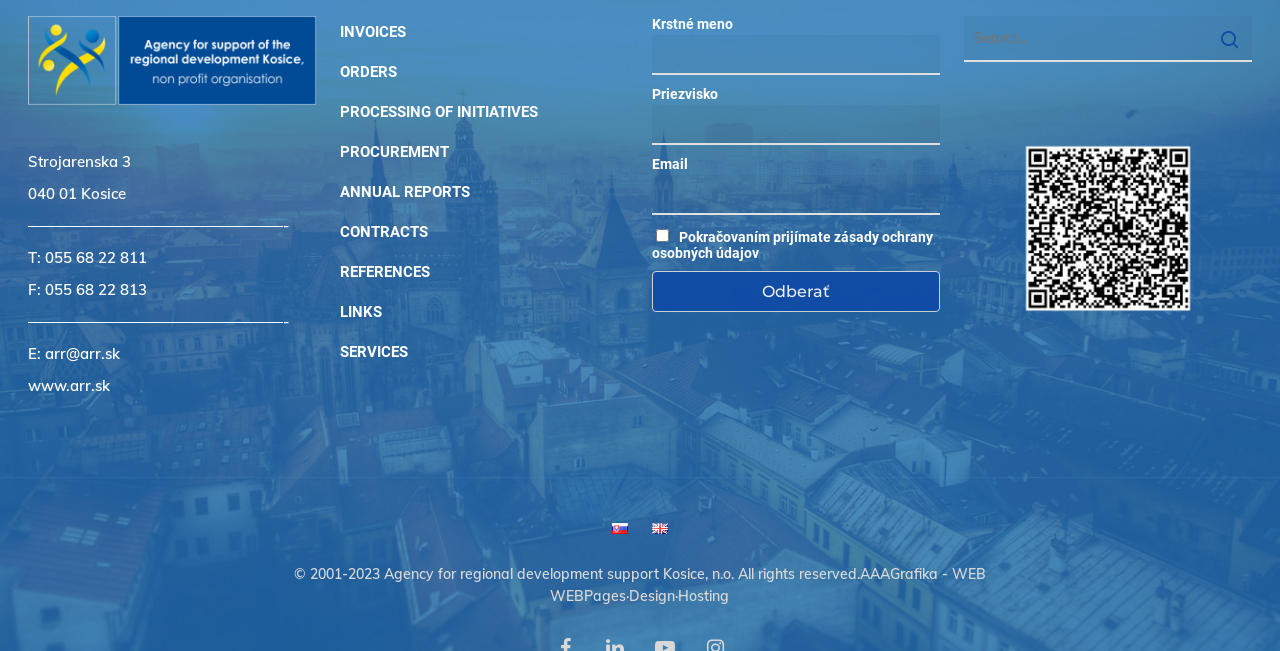Pinpoint the bounding box coordinates of the area that must be clicked to complete this instruction: "Enter first name".

[0.51, 0.054, 0.734, 0.115]